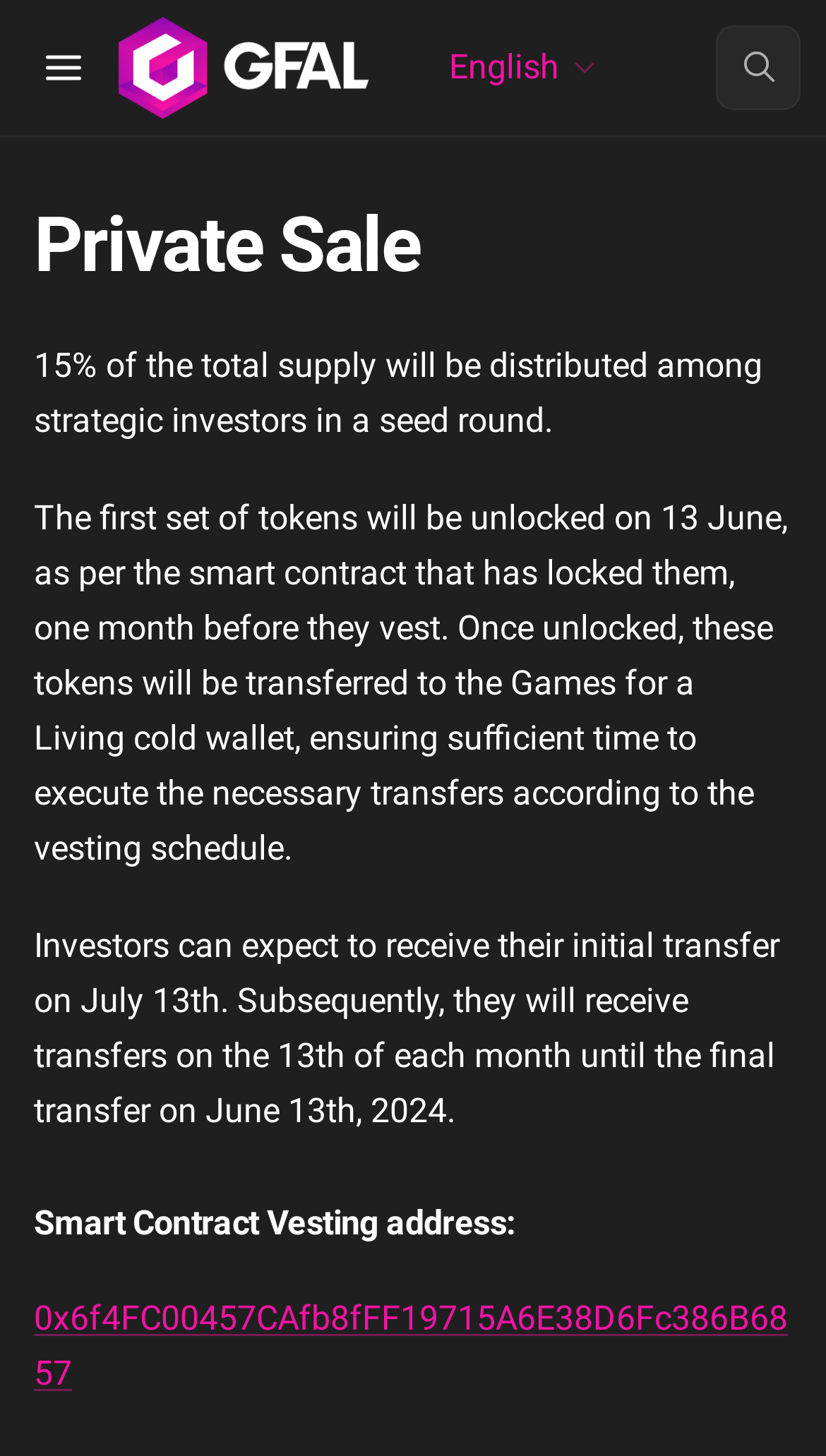Respond to the question with just a single word or phrase: 
What is the smart contract vesting address?

0x6f4FC00457CAfb8fFF19715A6E38D6Fc386B6857